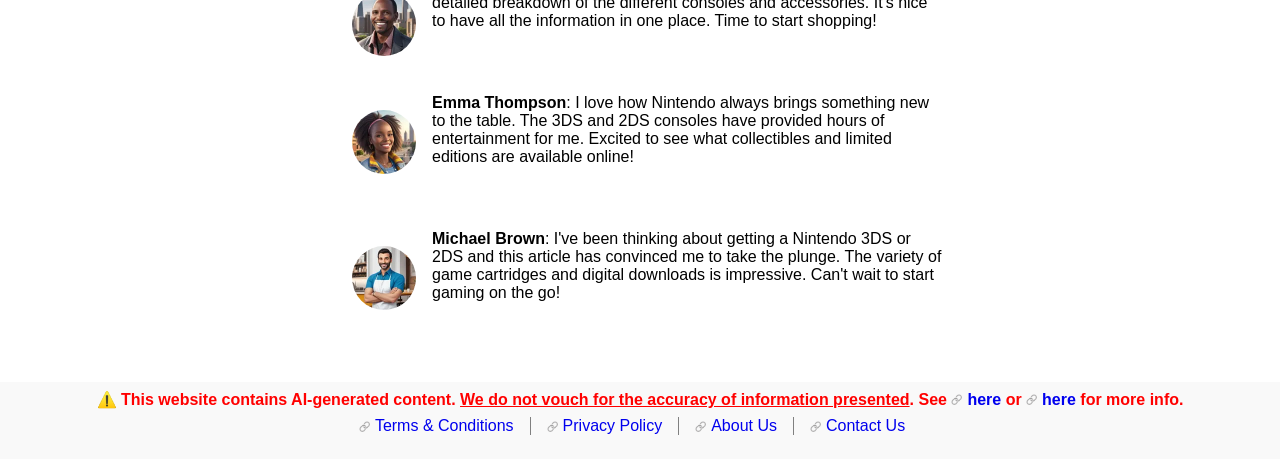Answer the question below using just one word or a short phrase: 
What is the last link at the bottom of the webpage?

Contact Us